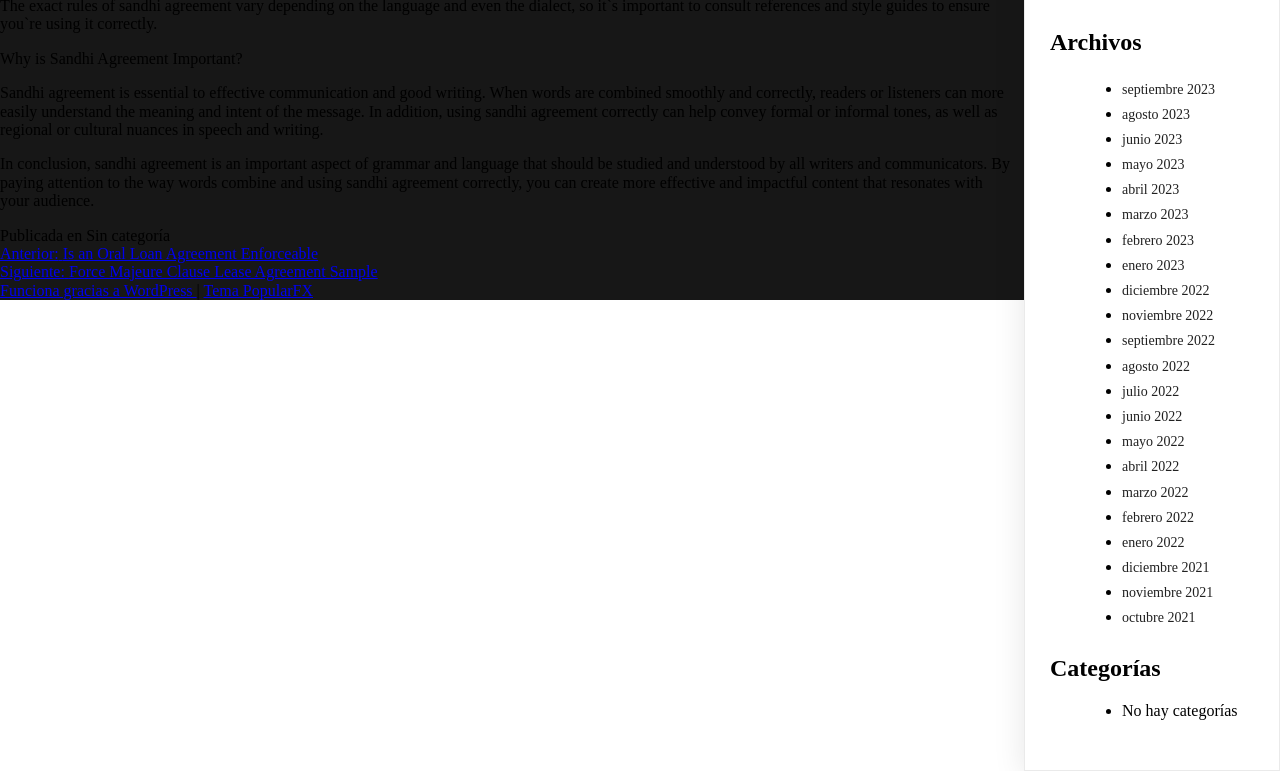Determine the bounding box for the UI element as described: "junio 2023". The coordinates should be represented as four float numbers between 0 and 1, formatted as [left, top, right, bottom].

[0.877, 0.171, 0.924, 0.191]